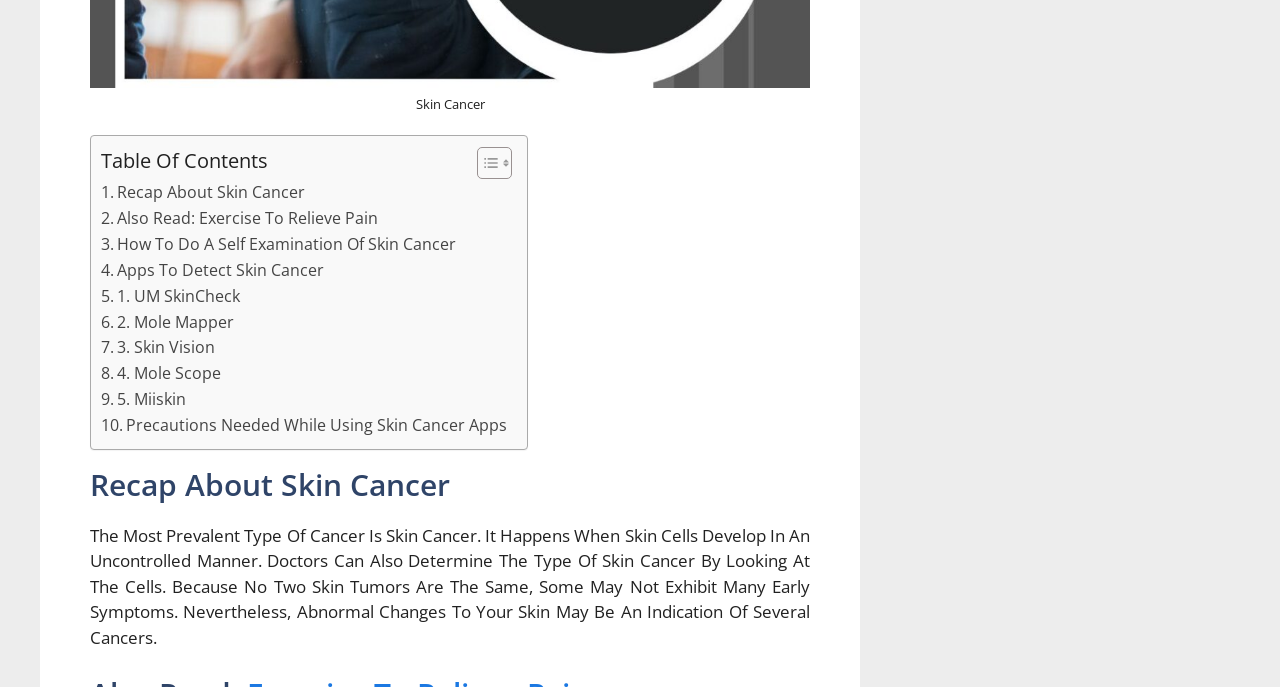Based on the image, provide a detailed response to the question:
What is the indication of several cancers?

The static text at the bottom of the webpage states that 'Abnormal changes to your skin may be an indication of several cancers.' This sentence is part of the main content of the webpage, and it directly answers the question.